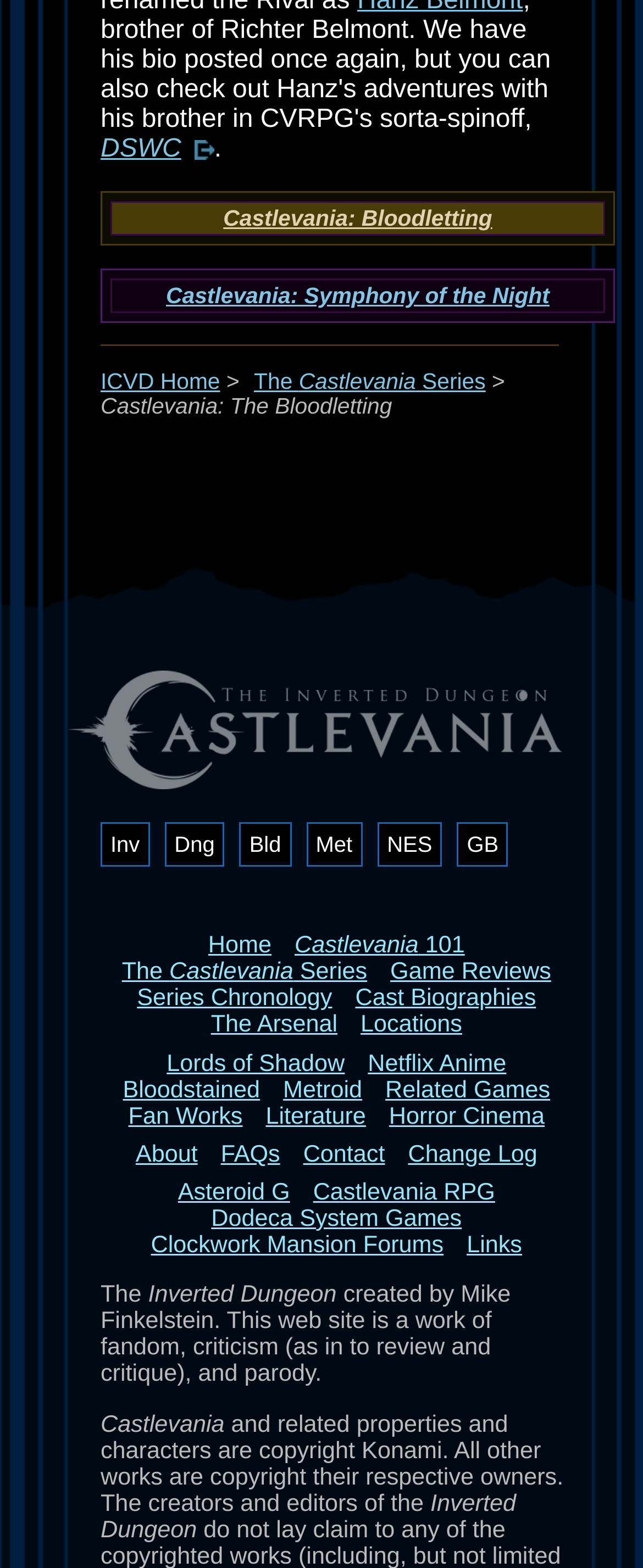How many buttons are there in the middle section?
Using the visual information, reply with a single word or short phrase.

5